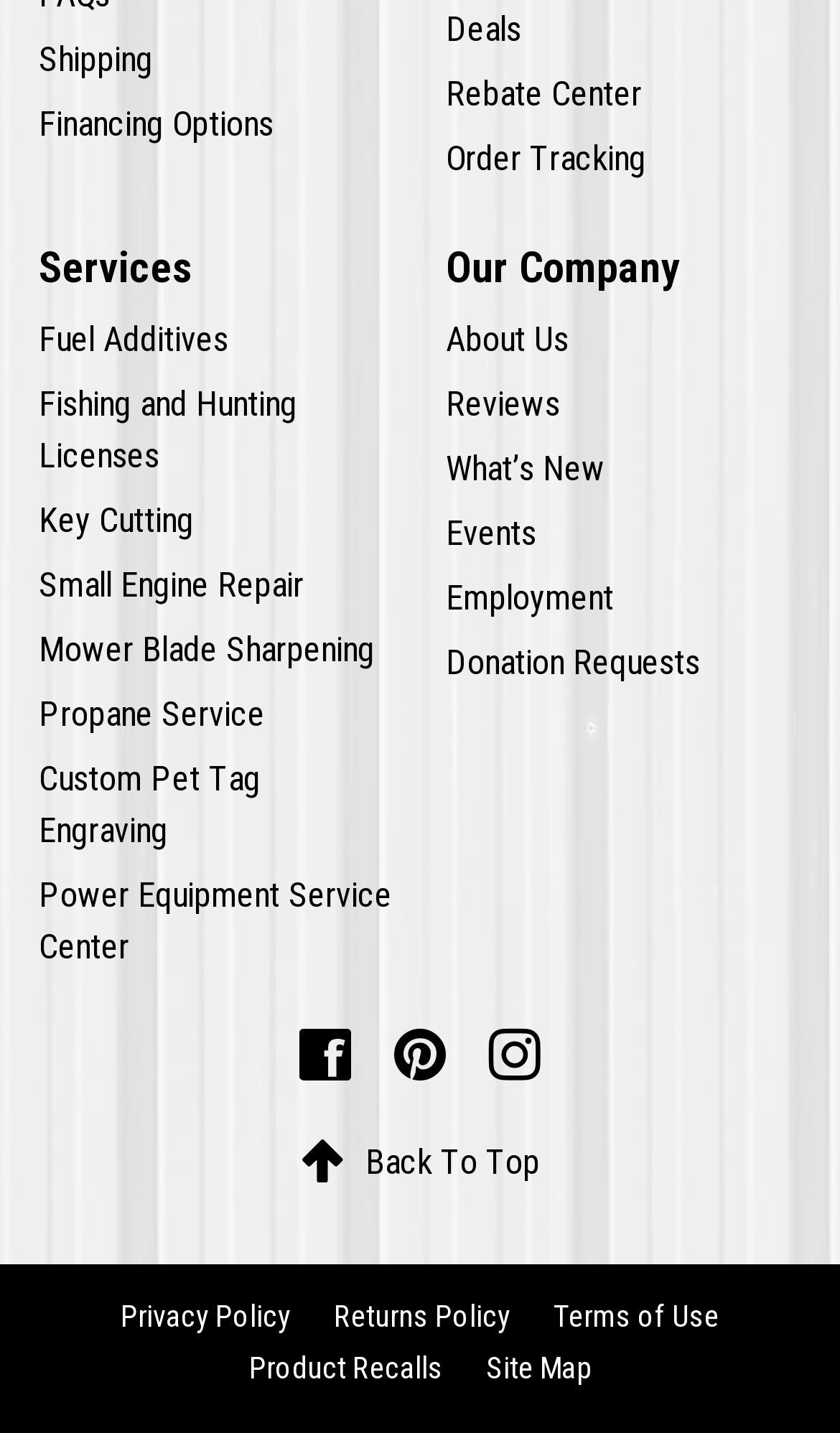What social media platforms is this company on?
Use the screenshot to answer the question with a single word or phrase.

Facebook, Pintrest, Instagram